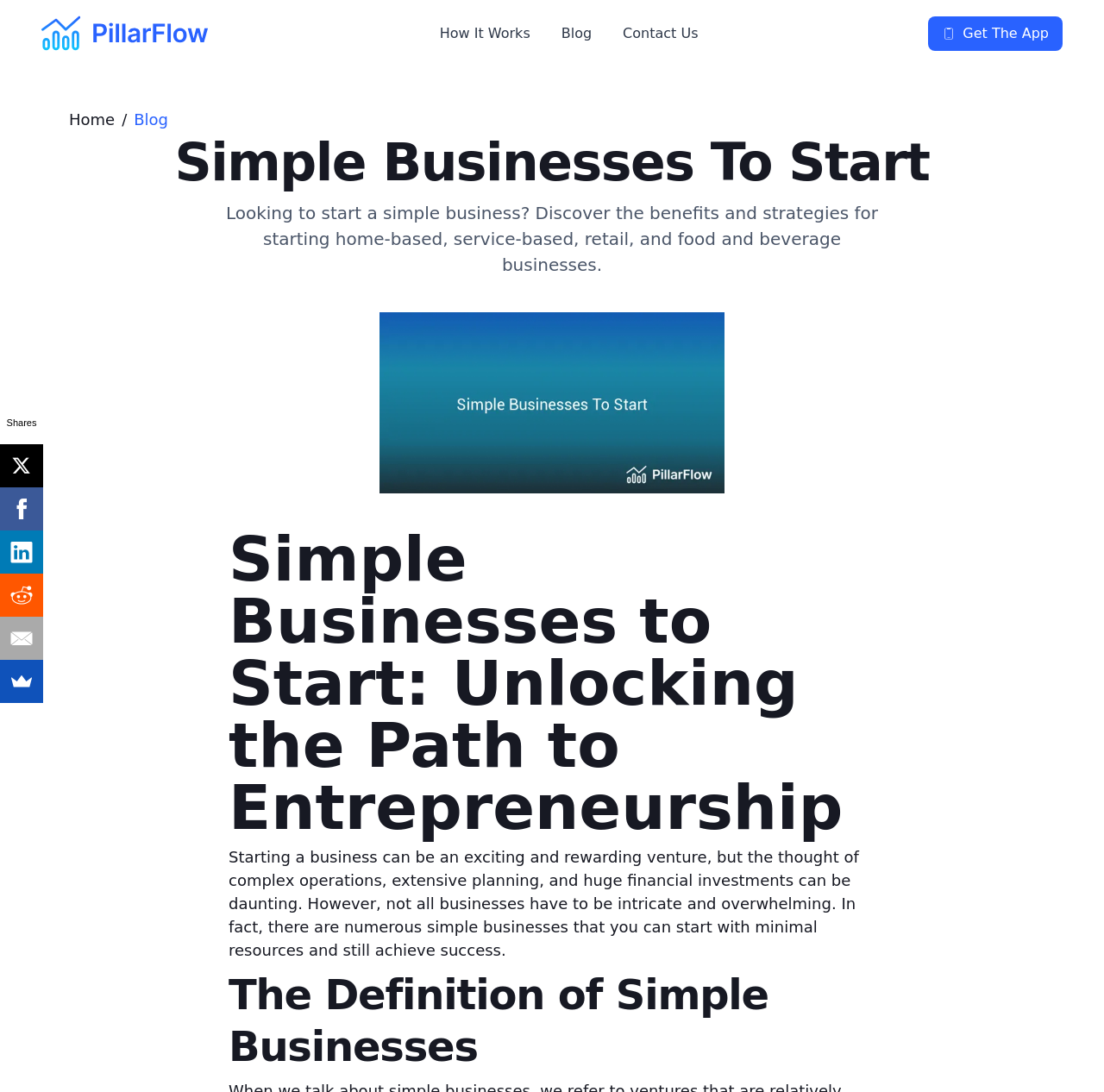Provide a short answer to the following question with just one word or phrase: What is the text on the top-left corner of the webpage?

Simple Businesses To Start